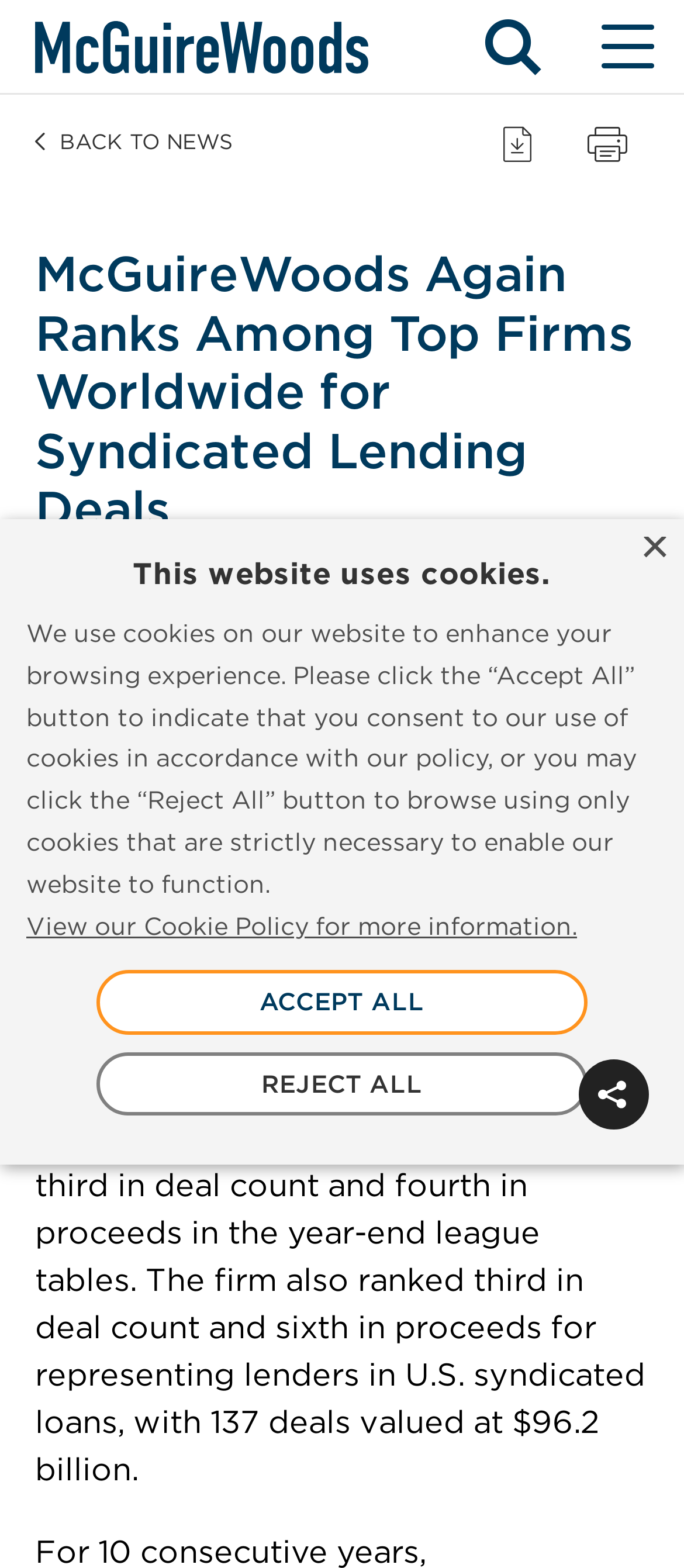What is the purpose of the 'Search' button?
Answer with a single word or short phrase according to what you see in the image.

Toggle search